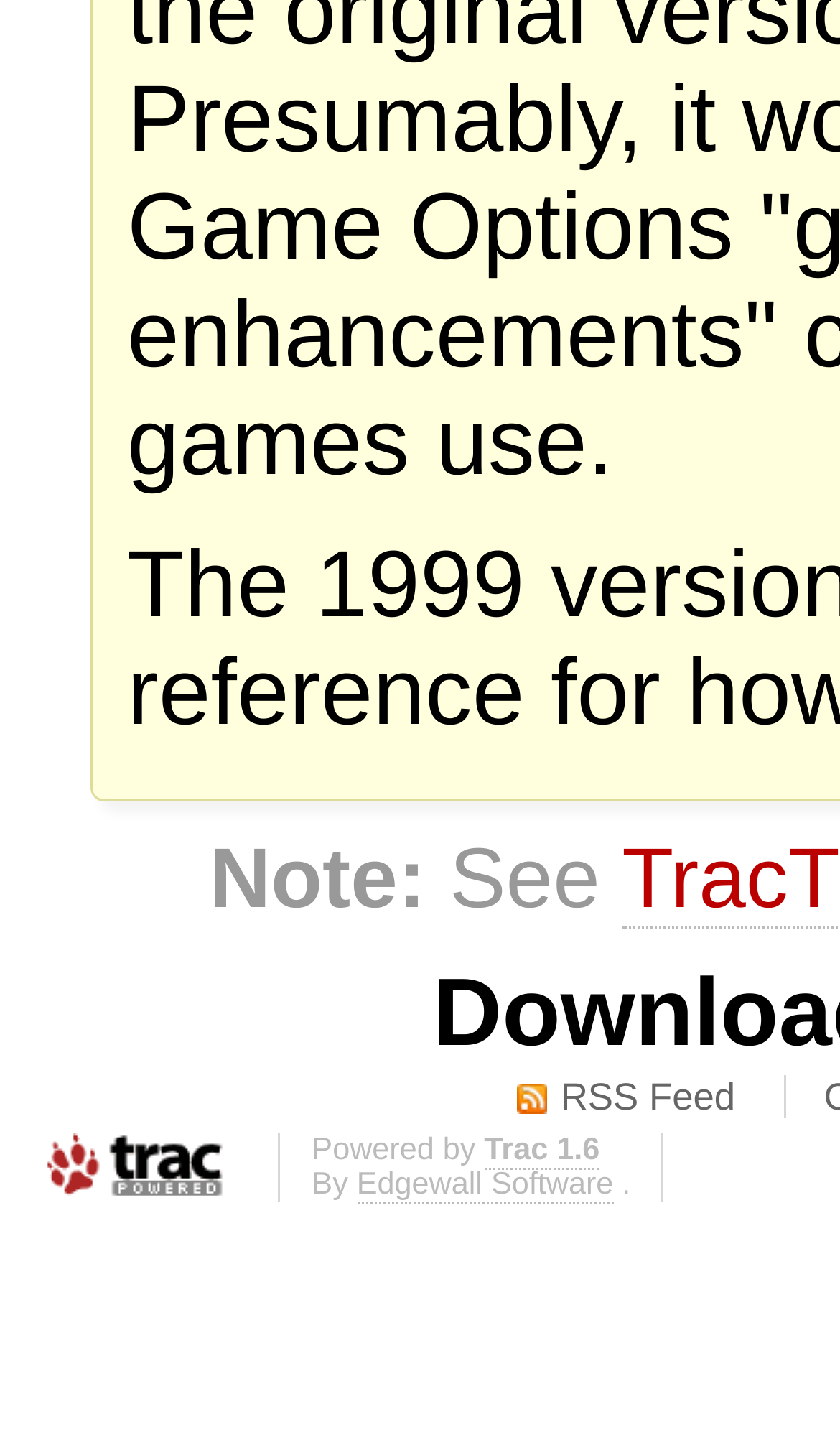Locate the bounding box coordinates for the element described below: "parent_node: Powered by Trac 1.6". The coordinates must be four float values between 0 and 1, formatted as [left, top, right, bottom].

[0.021, 0.781, 0.295, 0.832]